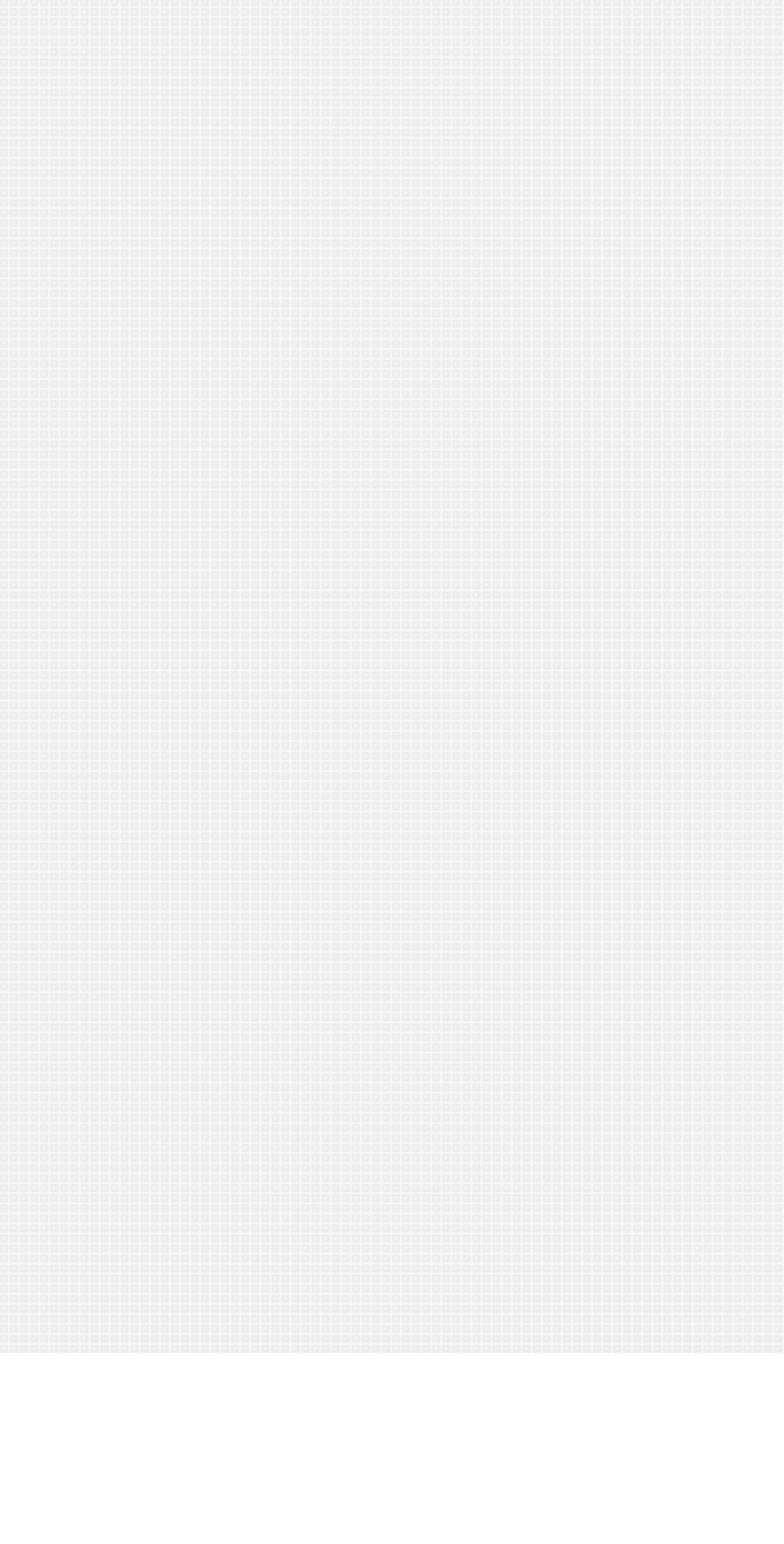Provide the bounding box coordinates of the HTML element this sentence describes: "Susana Sendón".

None